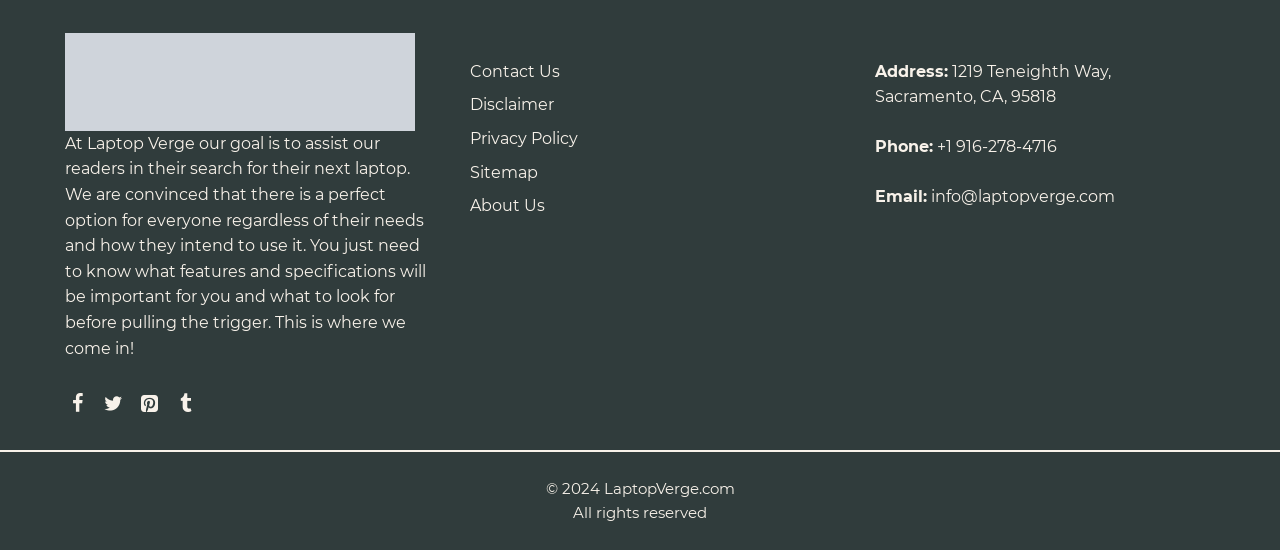What is the phone number of Laptop Verge?
Answer the question with just one word or phrase using the image.

+1 916-278-4716